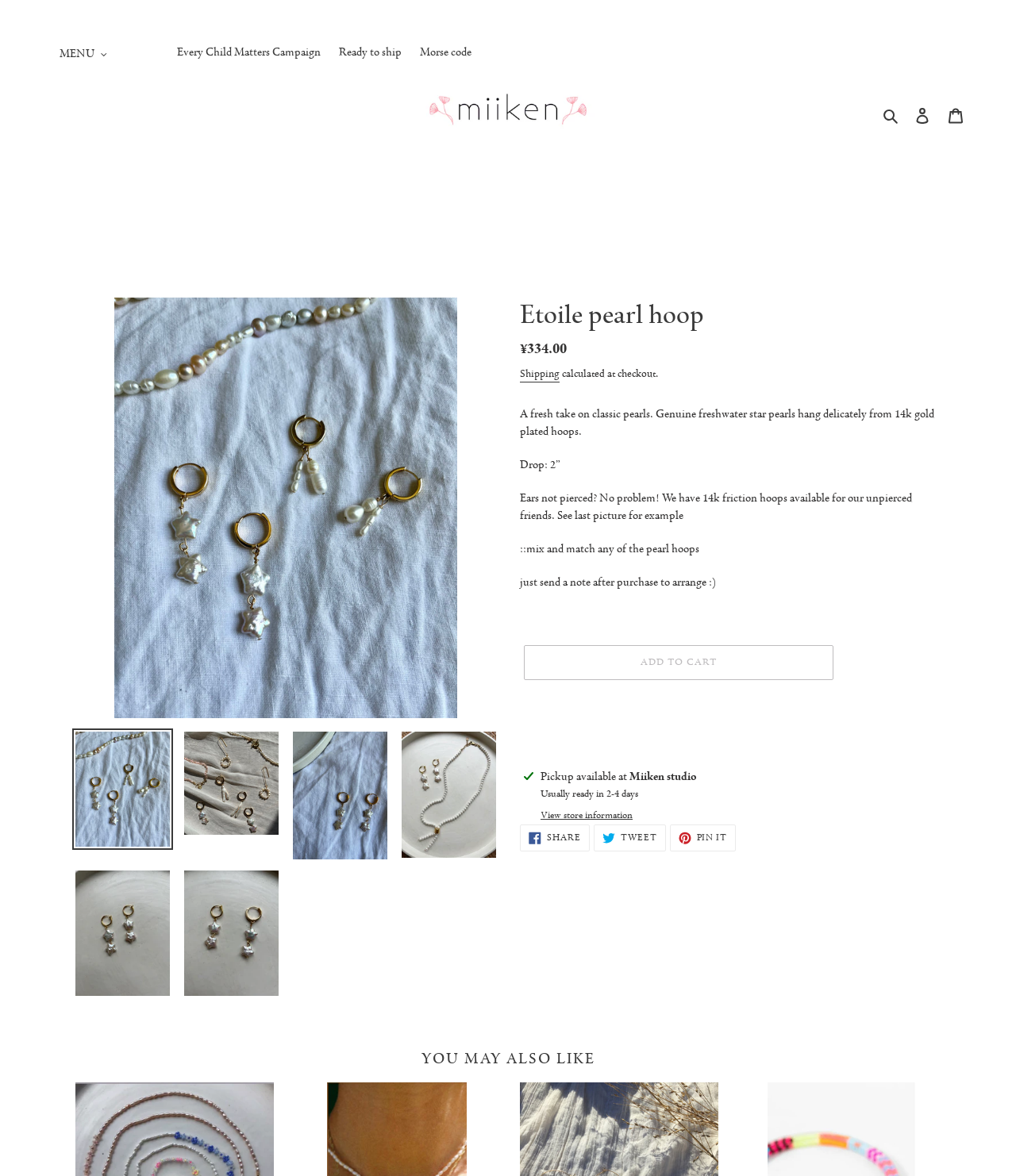Determine the bounding box coordinates of the section I need to click to execute the following instruction: "Load image into Gallery viewer". Provide the coordinates as four float numbers between 0 and 1, i.e., [left, top, right, bottom].

[0.071, 0.619, 0.17, 0.723]